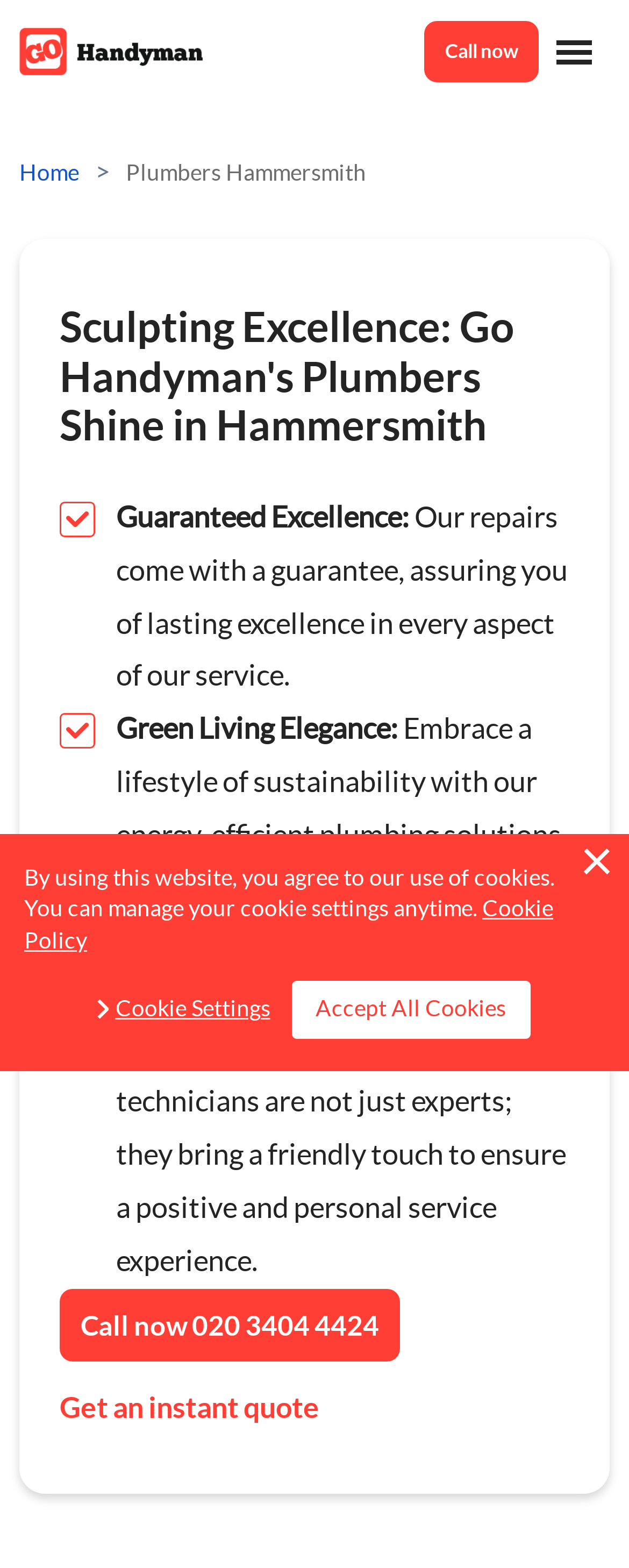Please identify the bounding box coordinates of the region to click in order to complete the given instruction: "Click the 'Sidebar Button'". The coordinates should be four float numbers between 0 and 1, i.e., [left, top, right, bottom].

[0.856, 0.015, 0.969, 0.051]